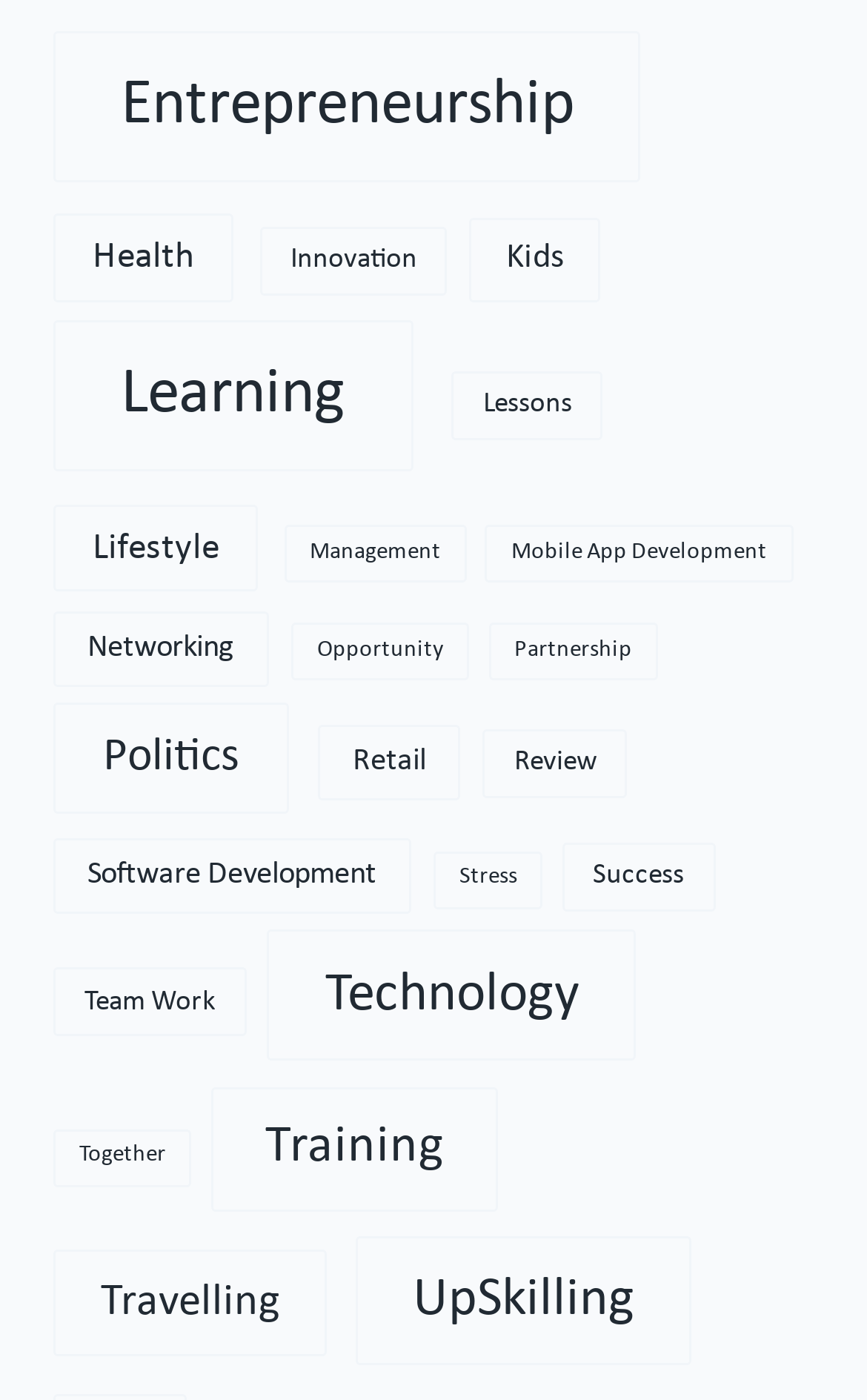Find the bounding box coordinates of the area that needs to be clicked in order to achieve the following instruction: "Study Learning". The coordinates should be specified as four float numbers between 0 and 1, i.e., [left, top, right, bottom].

[0.062, 0.229, 0.476, 0.337]